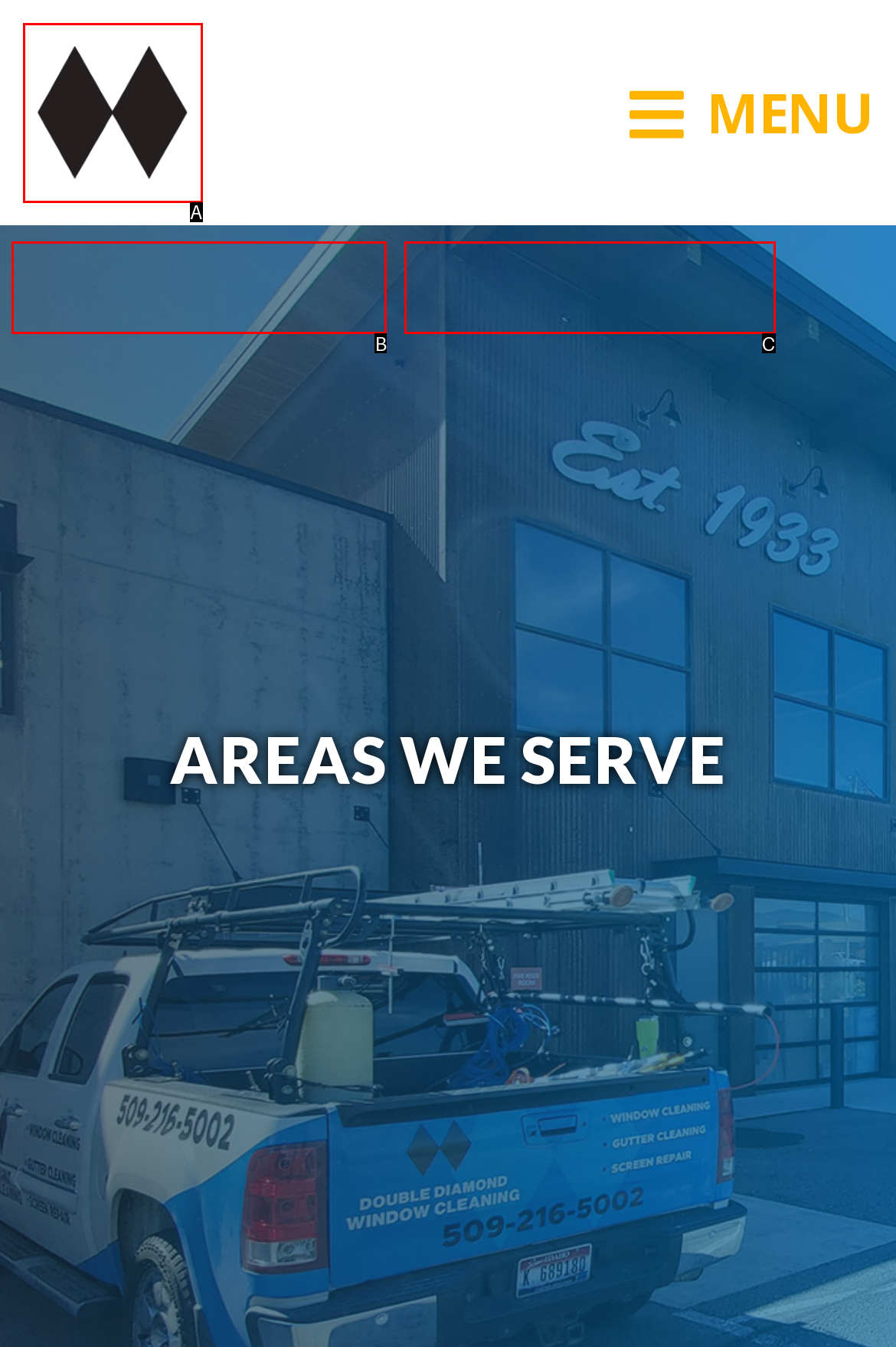Based on the element description: Click to Call, choose the HTML element that matches best. Provide the letter of your selected option.

C